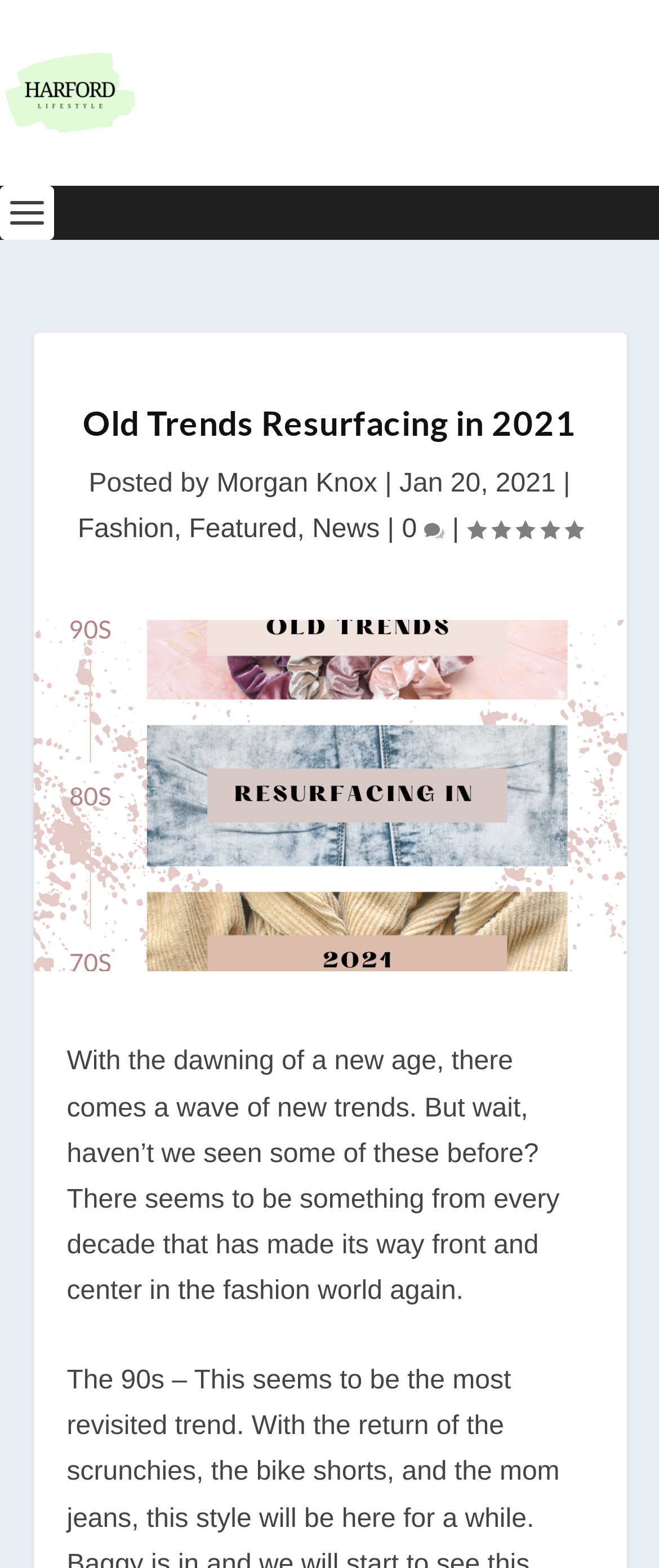Give the bounding box coordinates for this UI element: "Featured". The coordinates should be four float numbers between 0 and 1, arranged as [left, top, right, bottom].

[0.287, 0.329, 0.451, 0.347]